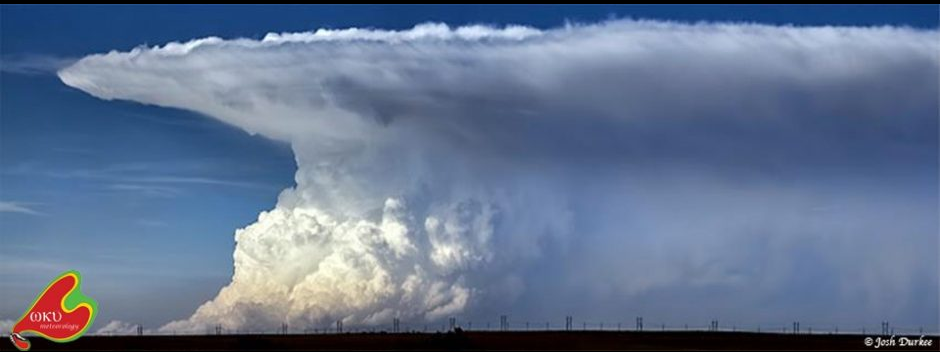Explain all the elements you observe in the image.

The image showcases a stunning and dramatic cloud formation, characterized by its towering, anvil-shaped top that indicates the presence of a thunderstorm or a significant weather event. The structure, often seen in cumulonimbus clouds, features a vivid contrast of white and gray hues, suggesting that the cloud is both dense and reflective, absorbing sunlight while casting shadows below. In the foreground, the landscape is subtly featured, hinting at the expansive view of the sky that the image captures. The bottom left corner of the image includes the logo for WKU Meteorology, emphasizing the source of this captivating weather phenomenon. Taken by photographer Josh Durkee, this visual illustrates the dynamic and ever-changing nature of mid-south weather, as well as the potential for incoming cool air following an earlier heat wave, a topic related to the discussion hosted on the WKU Meteorology platform.